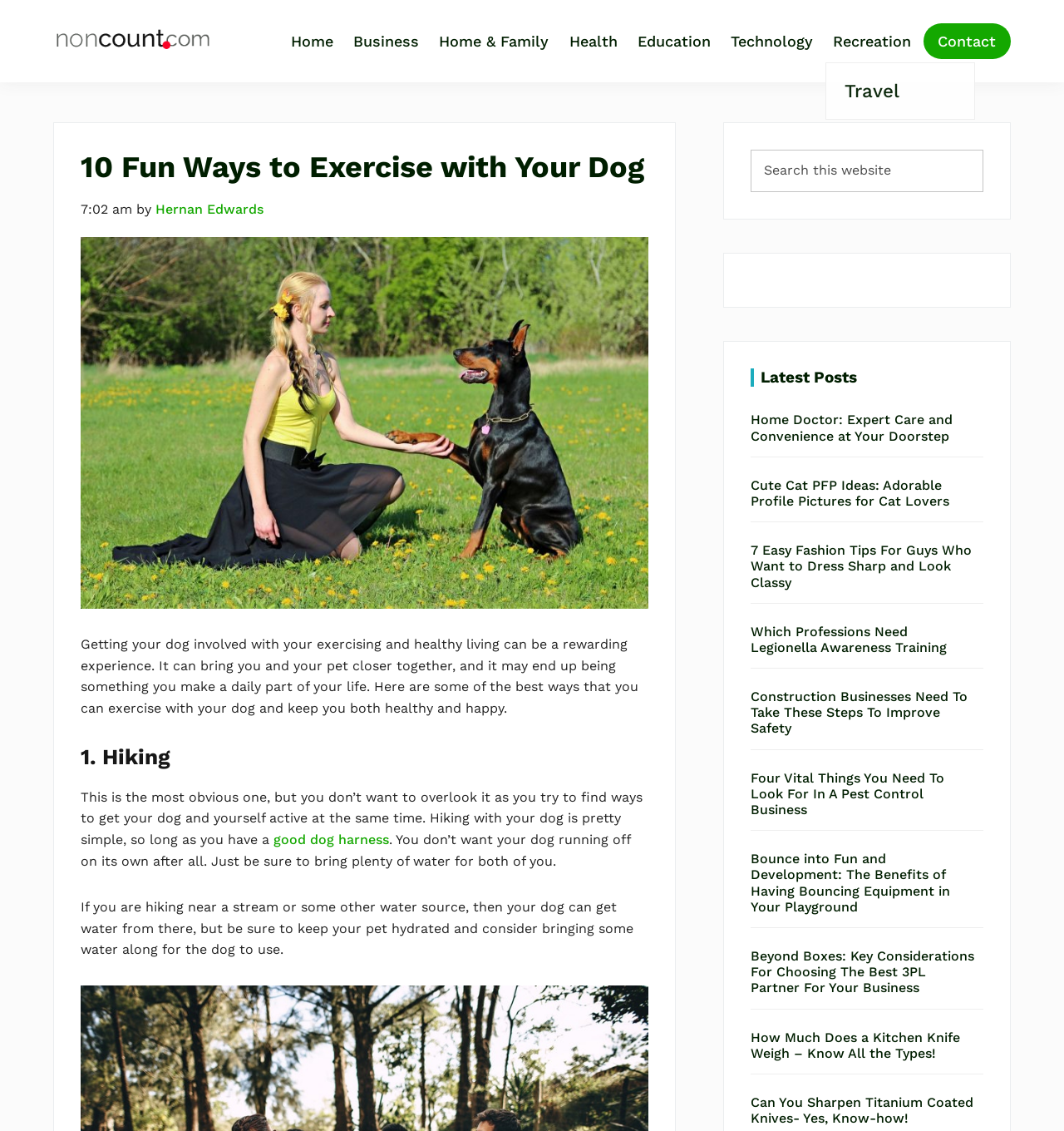Please determine the bounding box coordinates of the element's region to click in order to carry out the following instruction: "Click on 'Home'". The coordinates should be four float numbers between 0 and 1, i.e., [left, top, right, bottom].

[0.274, 0.018, 0.321, 0.055]